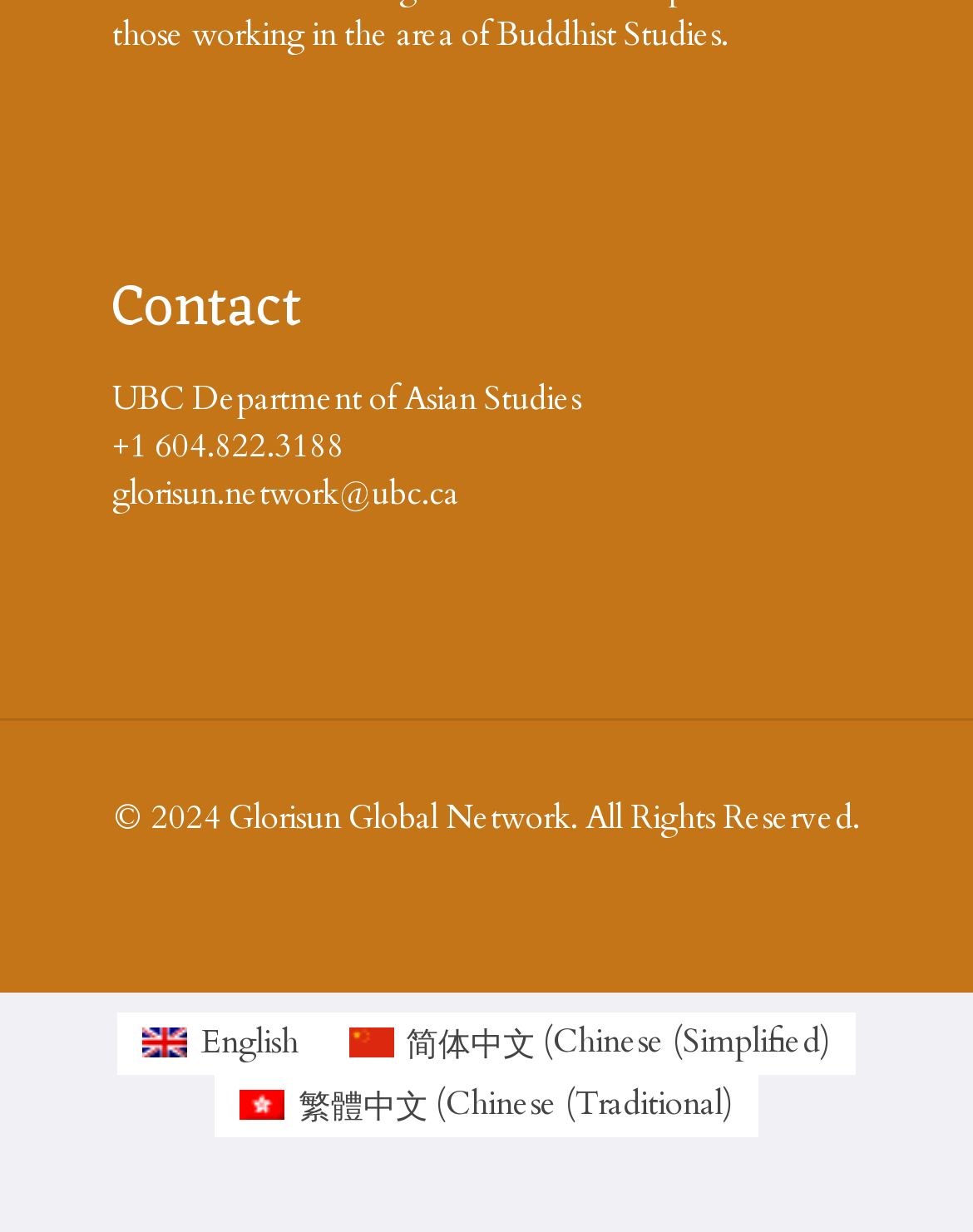What is the copyright year of the webpage?
Based on the content of the image, thoroughly explain and answer the question.

I found the copyright year by looking at the StaticText element with the OCR text '© 2024 Glorisun Global Network. All Rights Reserved.' which is located at the bottom of the page.